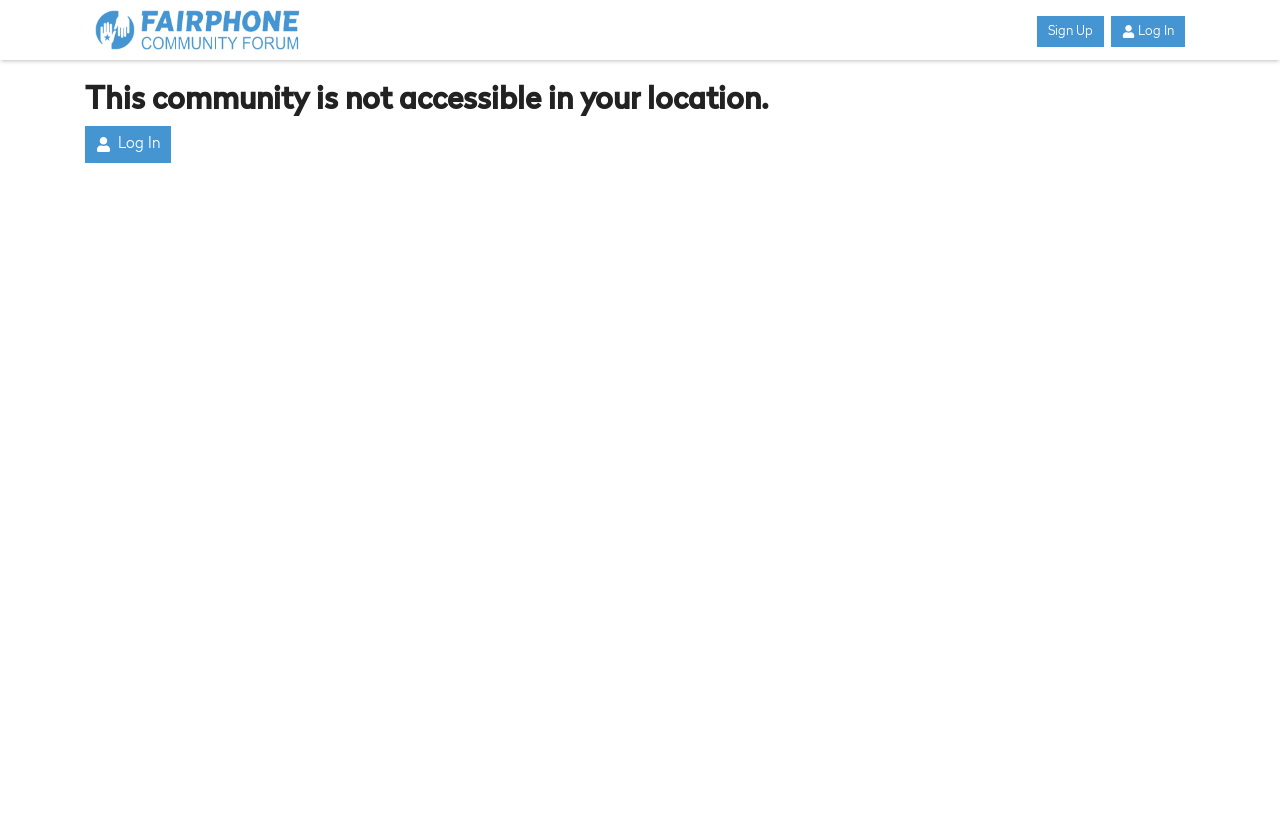Ascertain the bounding box coordinates for the UI element detailed here: "Sign Up". The coordinates should be provided as [left, top, right, bottom] with each value being a float between 0 and 1.

[0.81, 0.019, 0.862, 0.057]